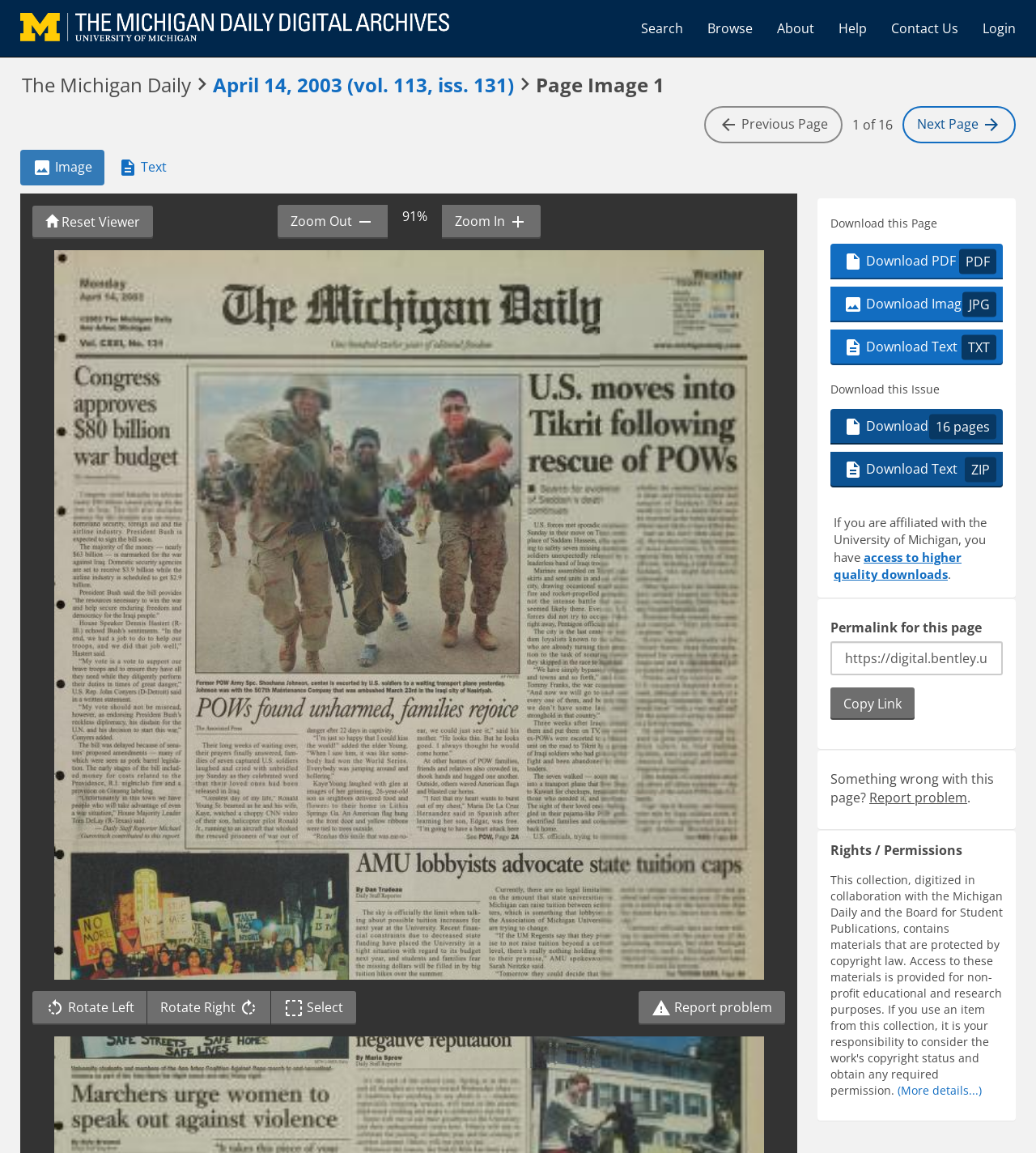What is the current page number?
Please answer the question with as much detail and depth as you can.

The current page number is 1, which is indicated by the text '1 of 16' on the webpage.